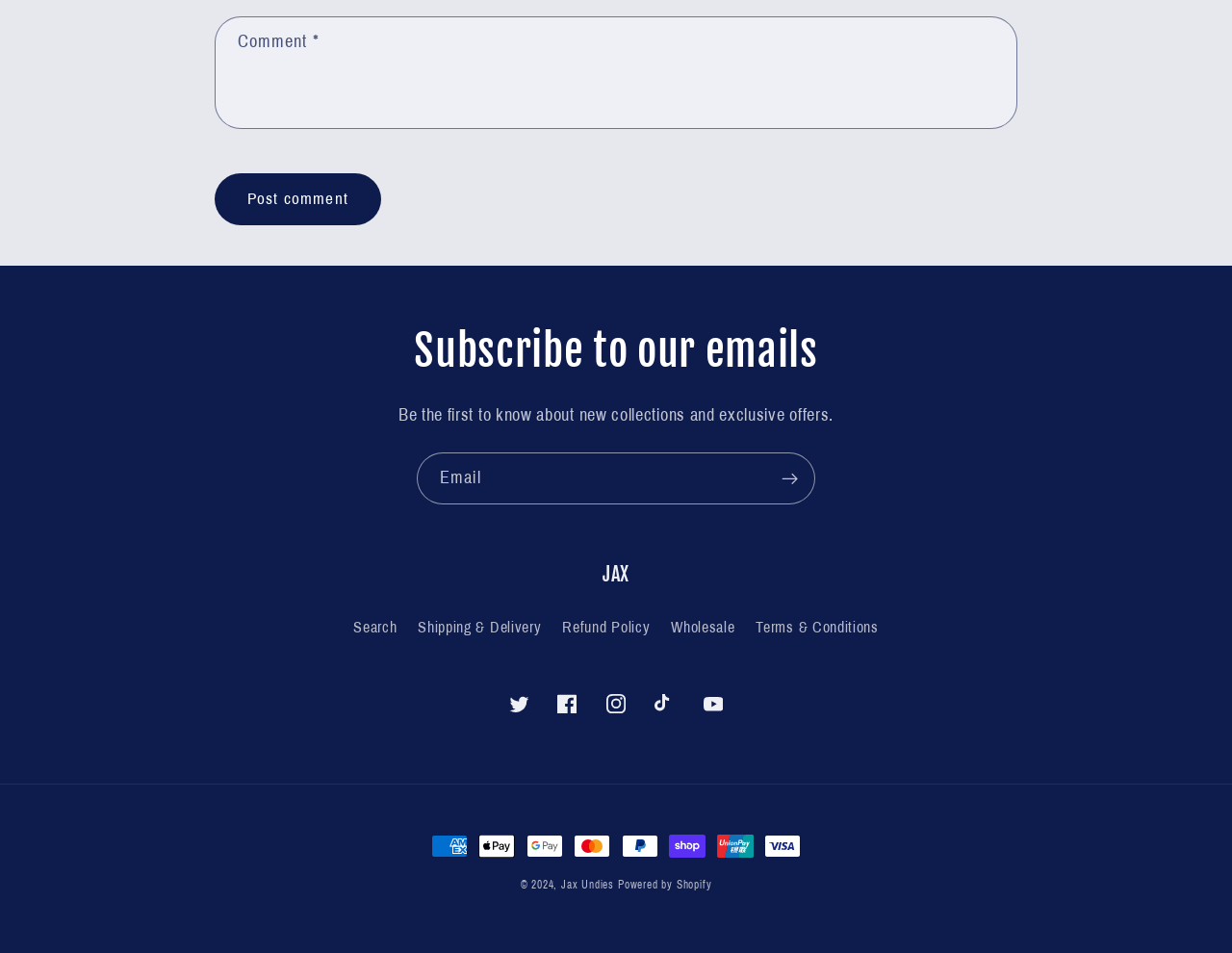Determine the bounding box coordinates of the target area to click to execute the following instruction: "Click on 'N Tweet'."

None